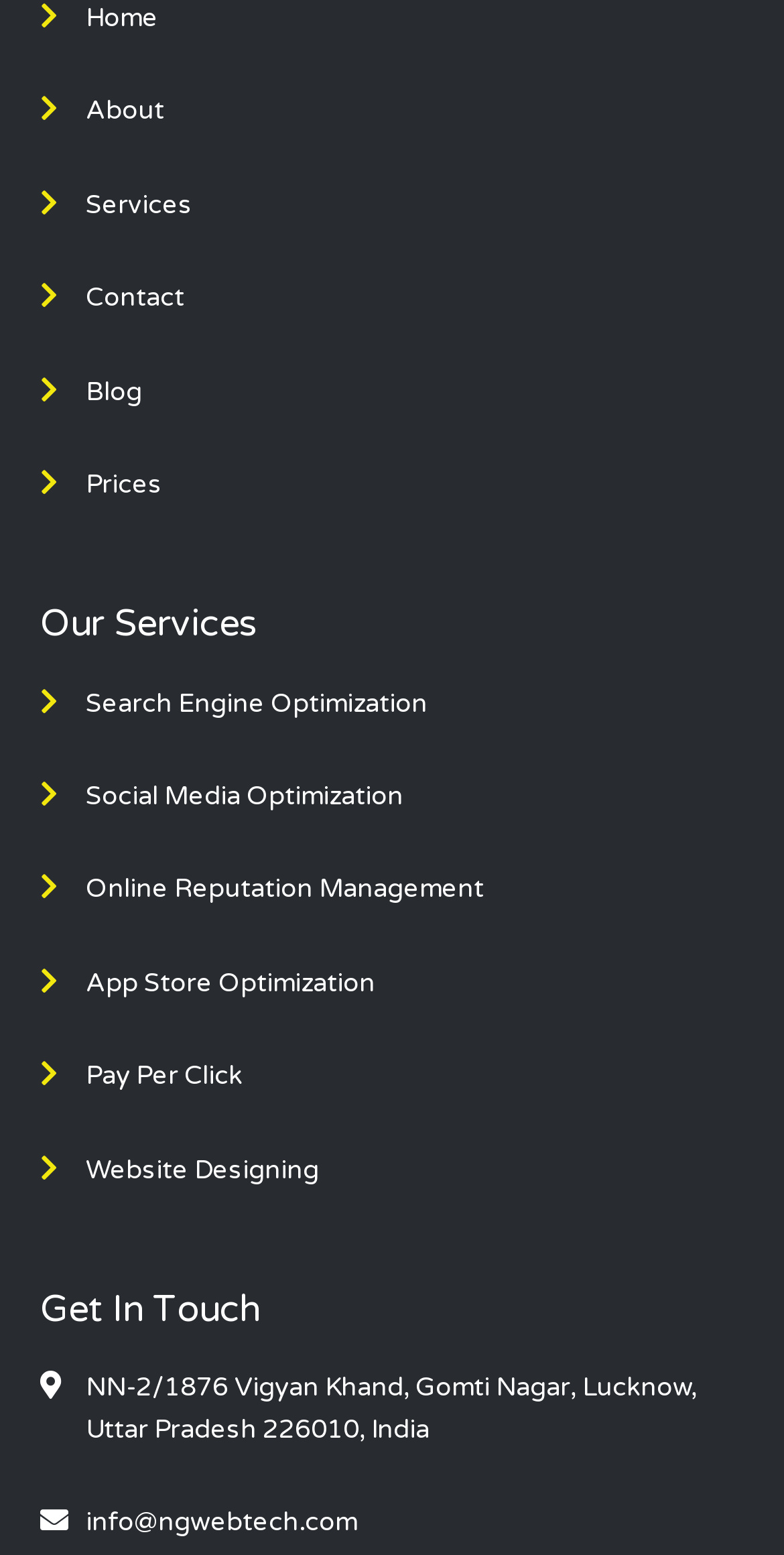What is the main topic of the webpage?
Give a detailed explanation using the information visible in the image.

I determined the main topic of the webpage by looking at the overall structure and content, which suggests that the webpage is about the company's services and how to contact them.